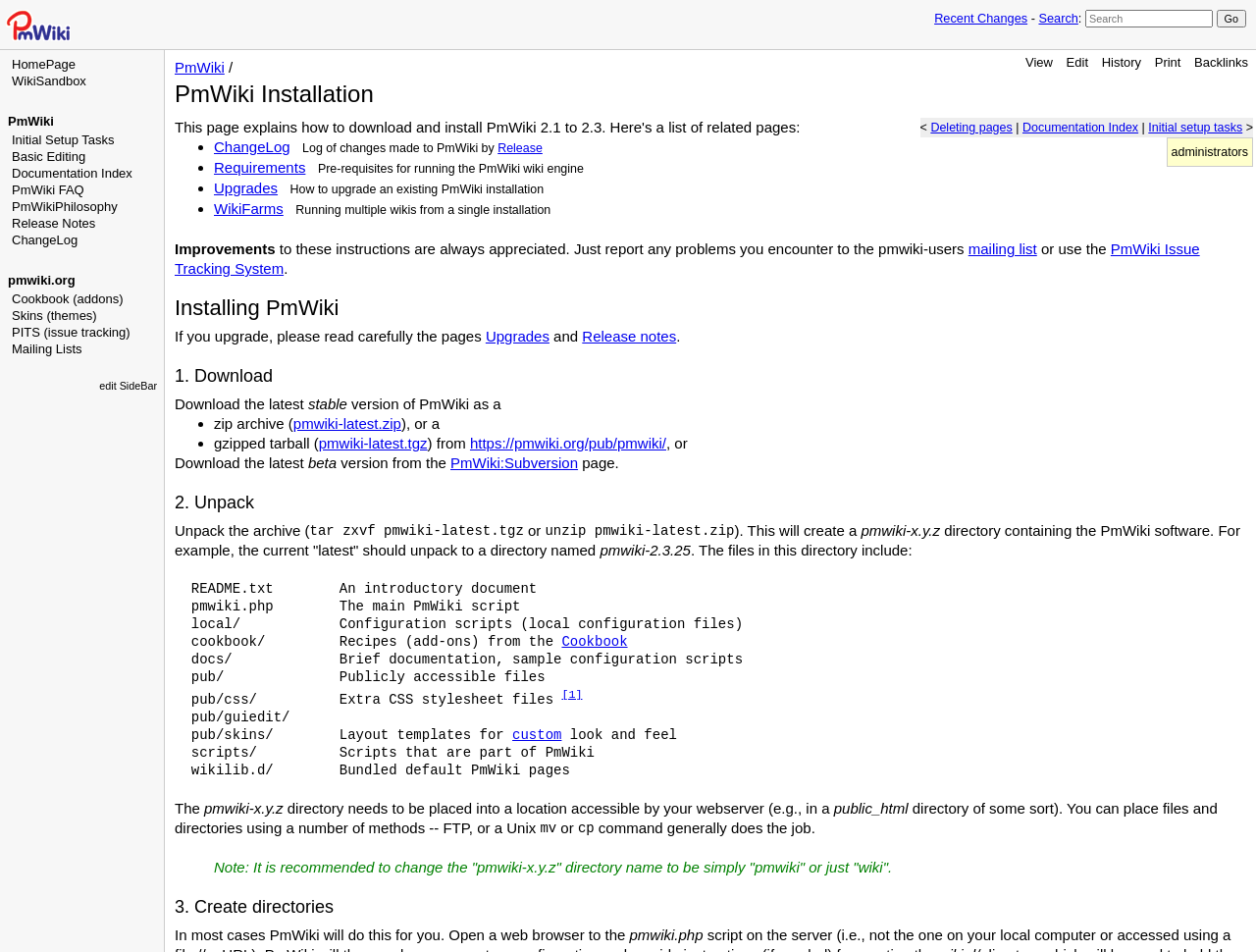What is the topic of the webpage?
Kindly offer a comprehensive and detailed response to the question.

The question asks for the topic of the webpage. From the webpage, we can see that the title of the webpage is 'Asset Protection Book by Jay Adkisson and Chris Riser | PmWiki / PmWiki Installation', and the content of the webpage is about installing PmWiki. Therefore, the topic of the webpage is 'PmWiki Installation'.